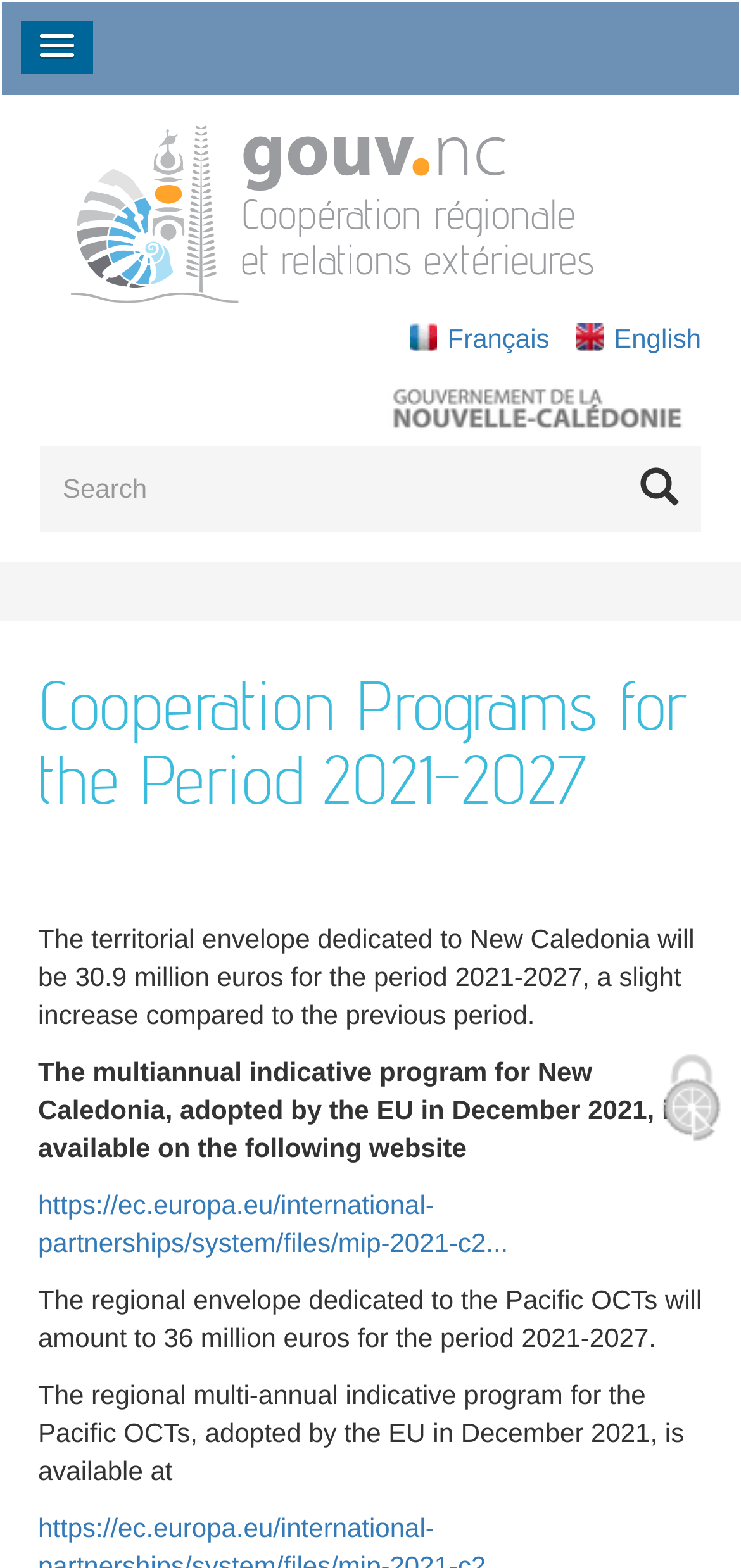Construct a comprehensive description capturing every detail on the webpage.

This webpage is about Cooperation Programs for the Period 2021-2027, specifically focusing on regional cooperation and external relations of New Caledonia. At the top, there is a navigation menu with links to "Home", "Français", and "English" on the right side, and a search form on the left side. Below the navigation menu, there are several sections of links organized by categories.

On the left side, there are links to "The Department", "Our missions", "Organization chart", "Calendar", "News", and "New Caledonia at a glance". These links are followed by "Discover us in pictures", "Invest in New Caledonia", "Overview", and several links related to cooperation instances and programs.

In the middle, there are links to countries of the network, including Australia, Fiji, Cook Islands, and others. Below these links, there are links to cooperation funds, including The Pacific Fund.

On the right side, there are links to international trade, including The Export Unit, and trade agreements in Oceania. There are also links to UN organizations, such as Economic and Social Council for Asia and the Pacific, United Nations Conference on Trade and Development, and others.

Further down, there are links to international conventions, including The CITES convention, The Kyoto Protocol, and The RAMSAR Convention. There are also links to overseas countries and territories, including The EU-OCT Political Dialogue, The OCT Association, and The Overseas Association Decision.

Finally, there are links to financial aid from the EU to the OCTs, projects and programs funded by the EU, and the political dialogue between New Caledonia and the EU.